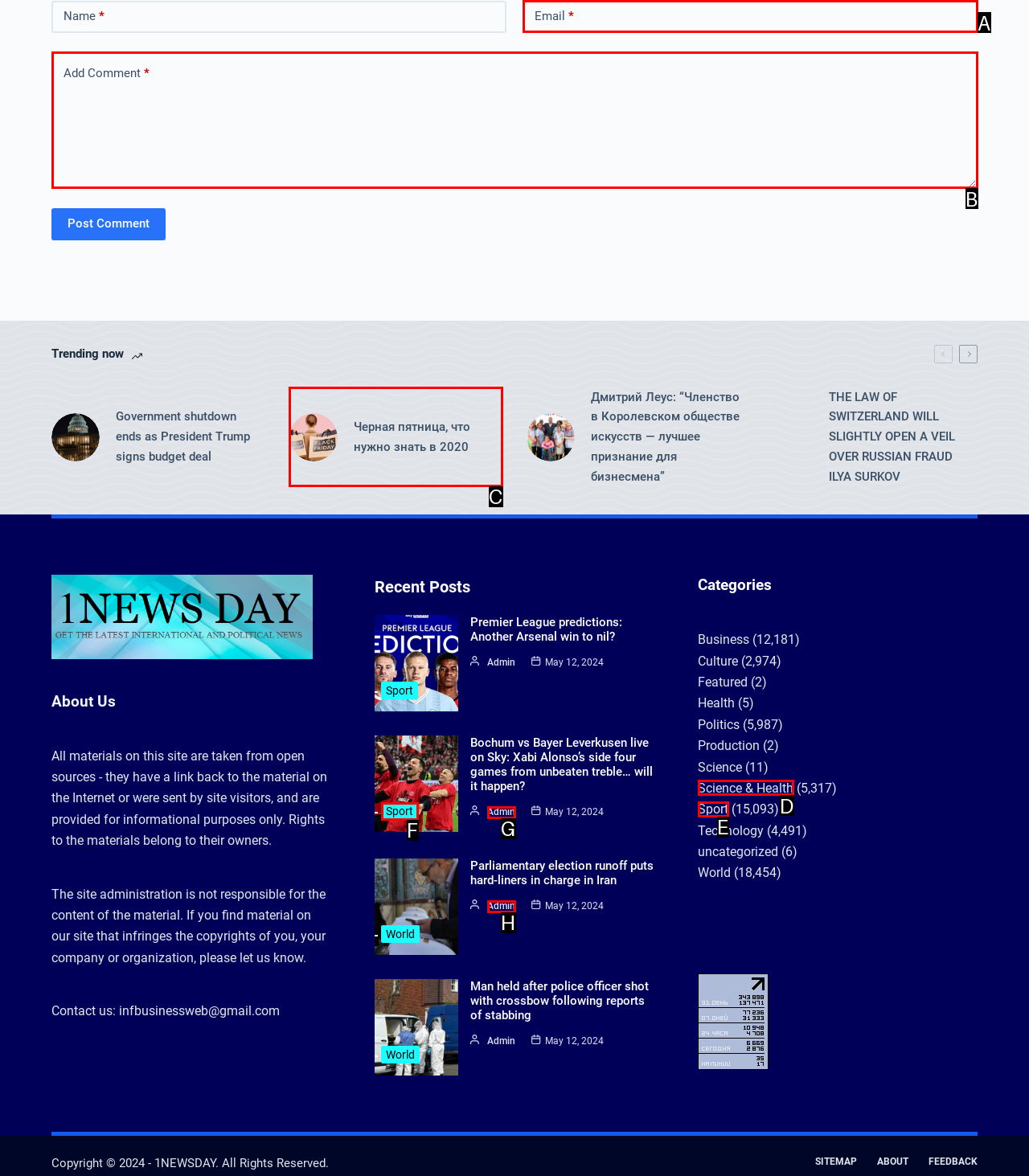Identify the letter of the UI element that corresponds to: parent_node: Add Comment name="comment"
Respond with the letter of the option directly.

B